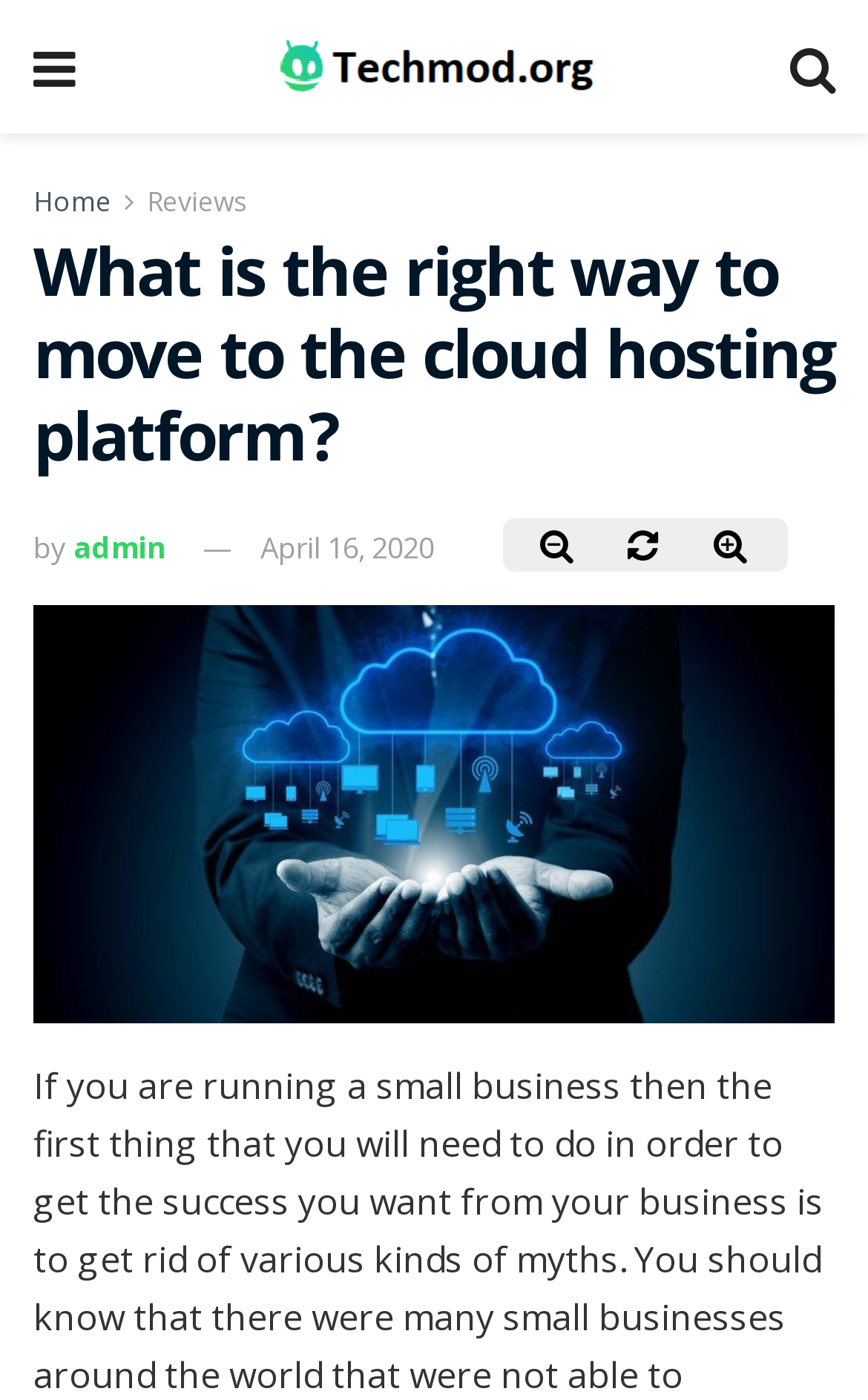Please answer the following question using a single word or phrase: 
What is the topic of the article?

cloud hosting platform